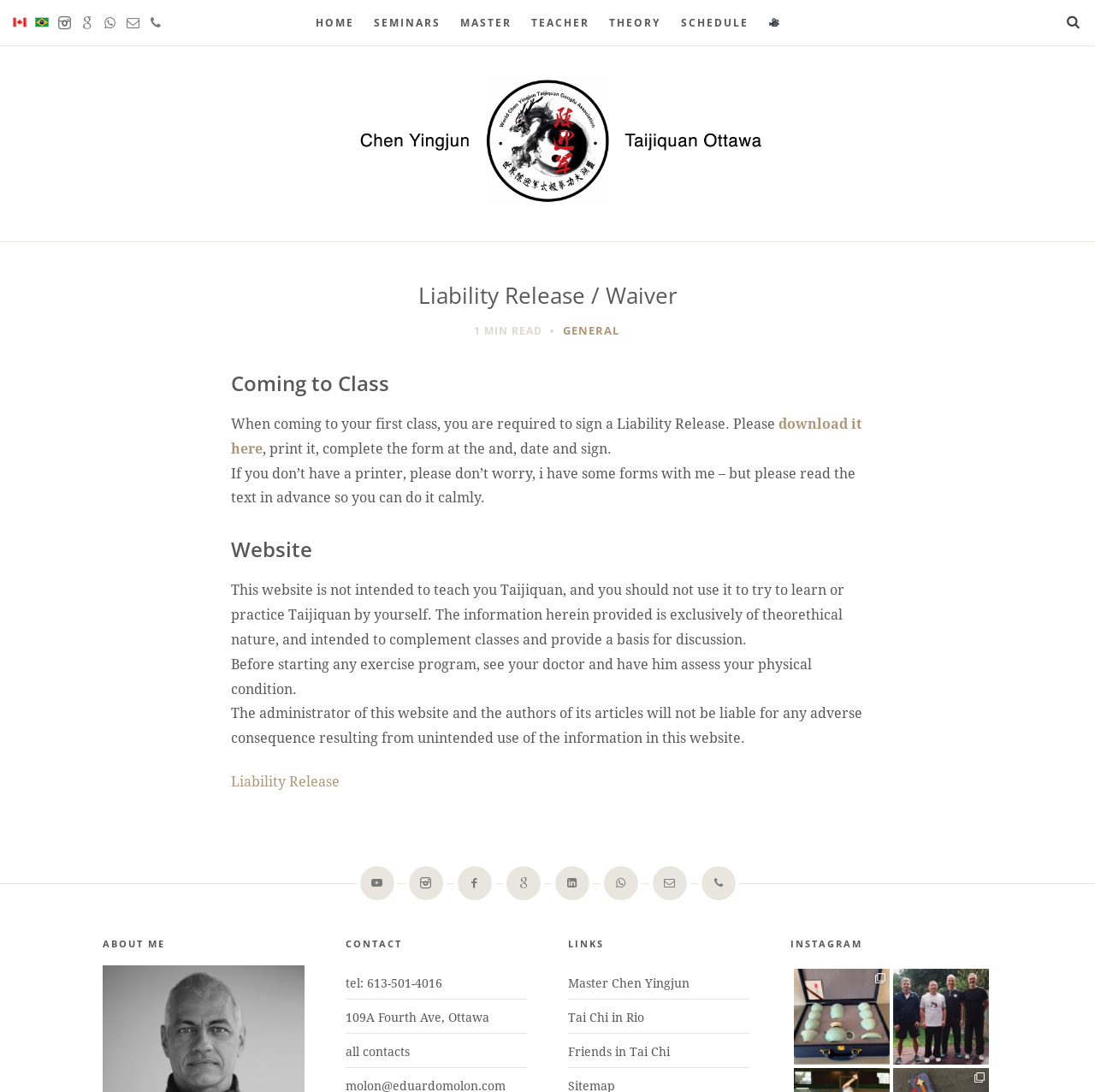Please identify the bounding box coordinates of the region to click in order to complete the given instruction: "Visit the 'About Us' page". The coordinates should be four float numbers between 0 and 1, i.e., [left, top, right, bottom].

None